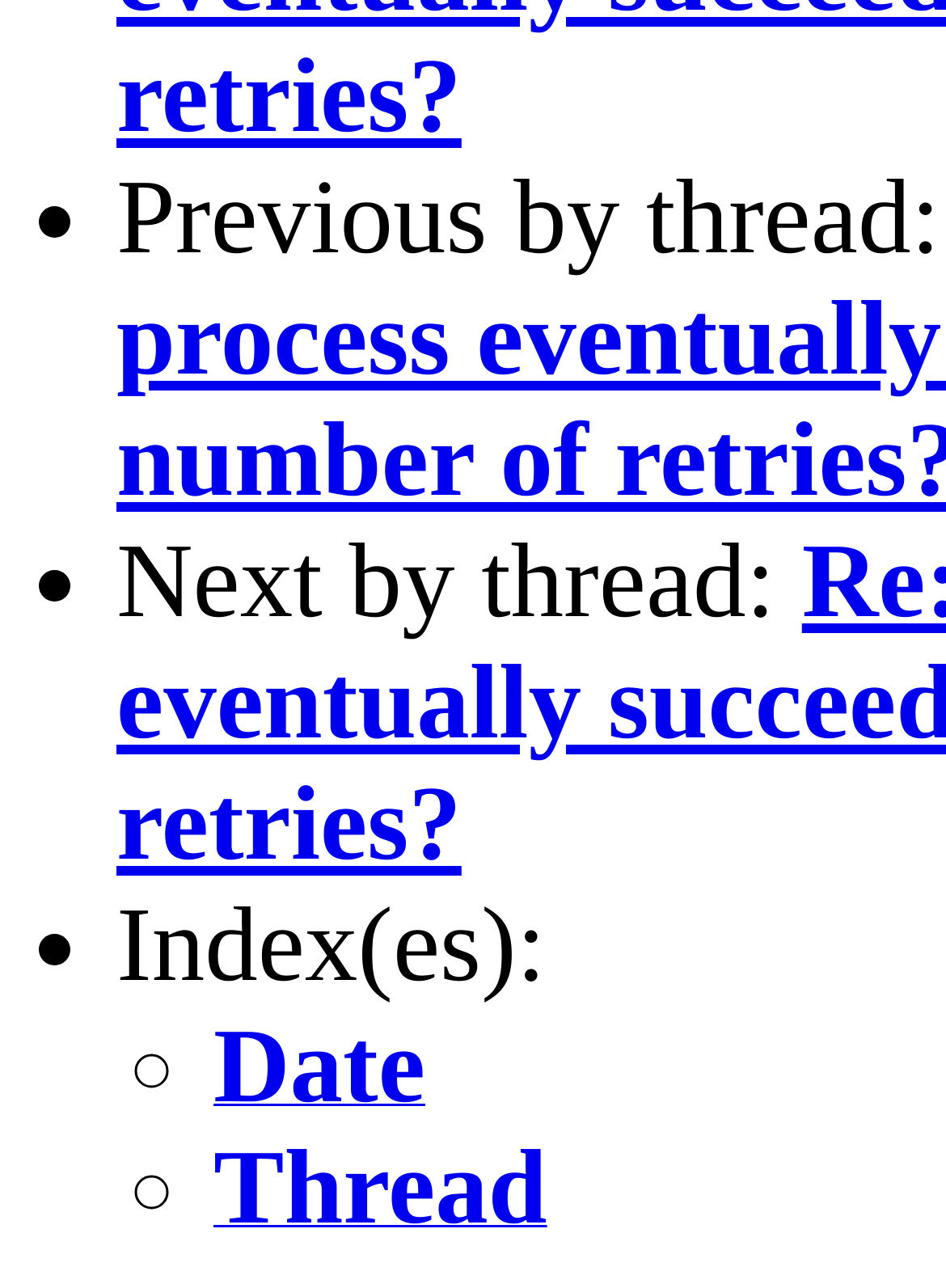Using the description "Date", predict the bounding box of the relevant HTML element.

[0.226, 0.83, 0.45, 0.862]